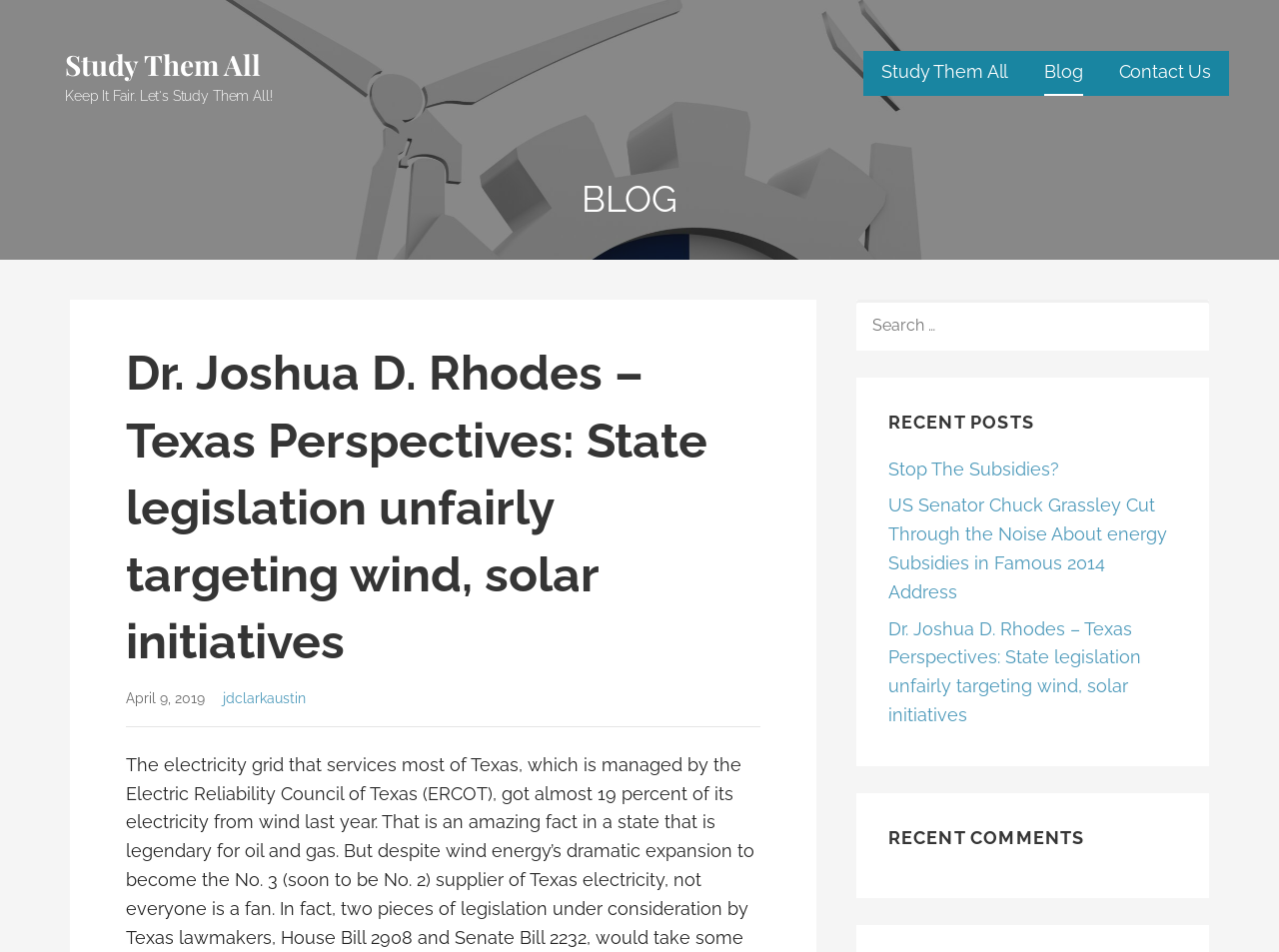Show the bounding box coordinates for the HTML element as described: "Study Them All".

[0.051, 0.048, 0.204, 0.087]